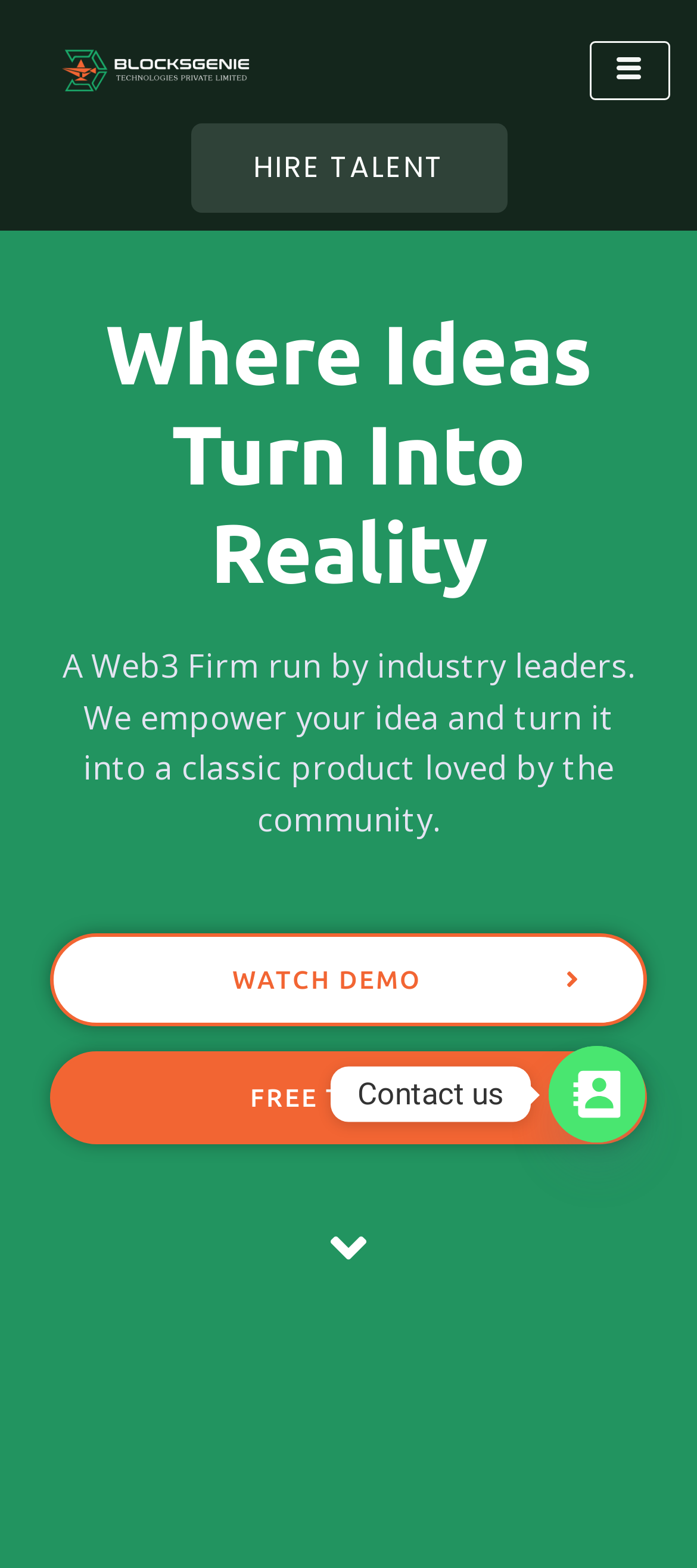What is the purpose of the company?
Please use the image to provide a one-word or short phrase answer.

Empowering ideas